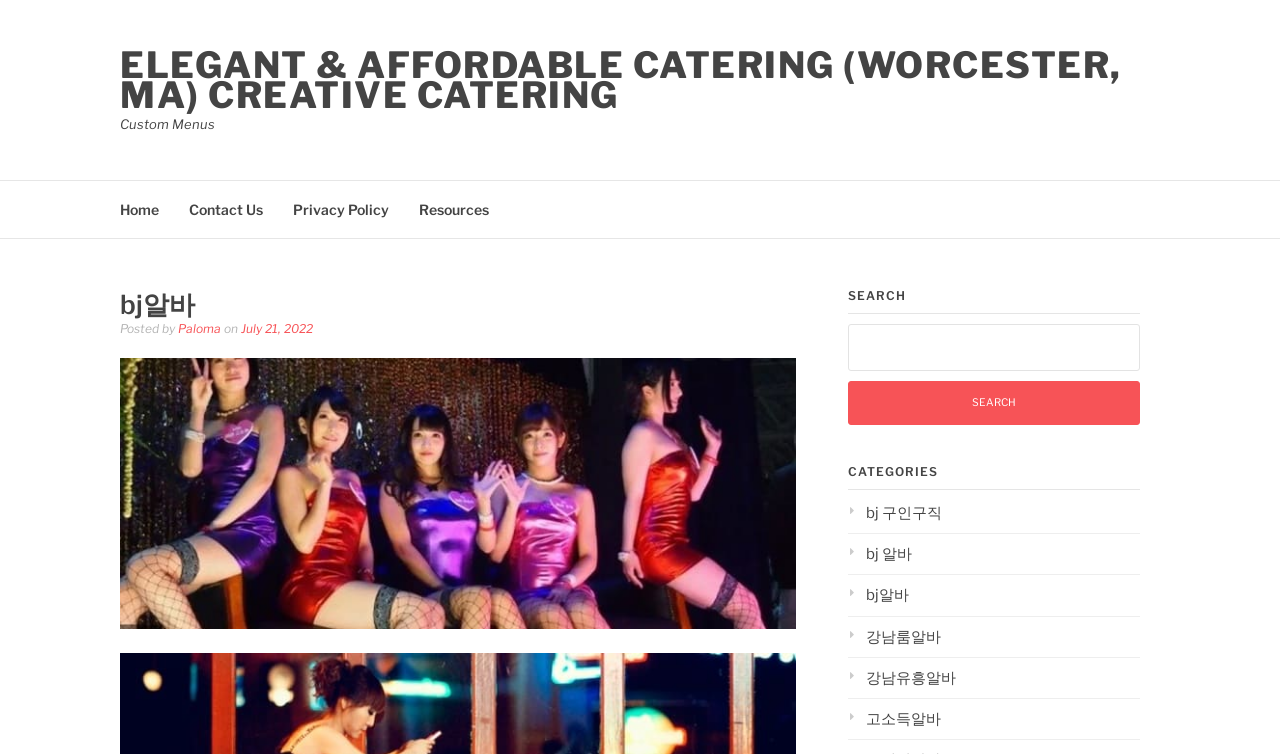Provide the bounding box coordinates of the HTML element this sentence describes: "Keep ass". The bounding box coordinates consist of four float numbers between 0 and 1, i.e., [left, top, right, bottom].

None